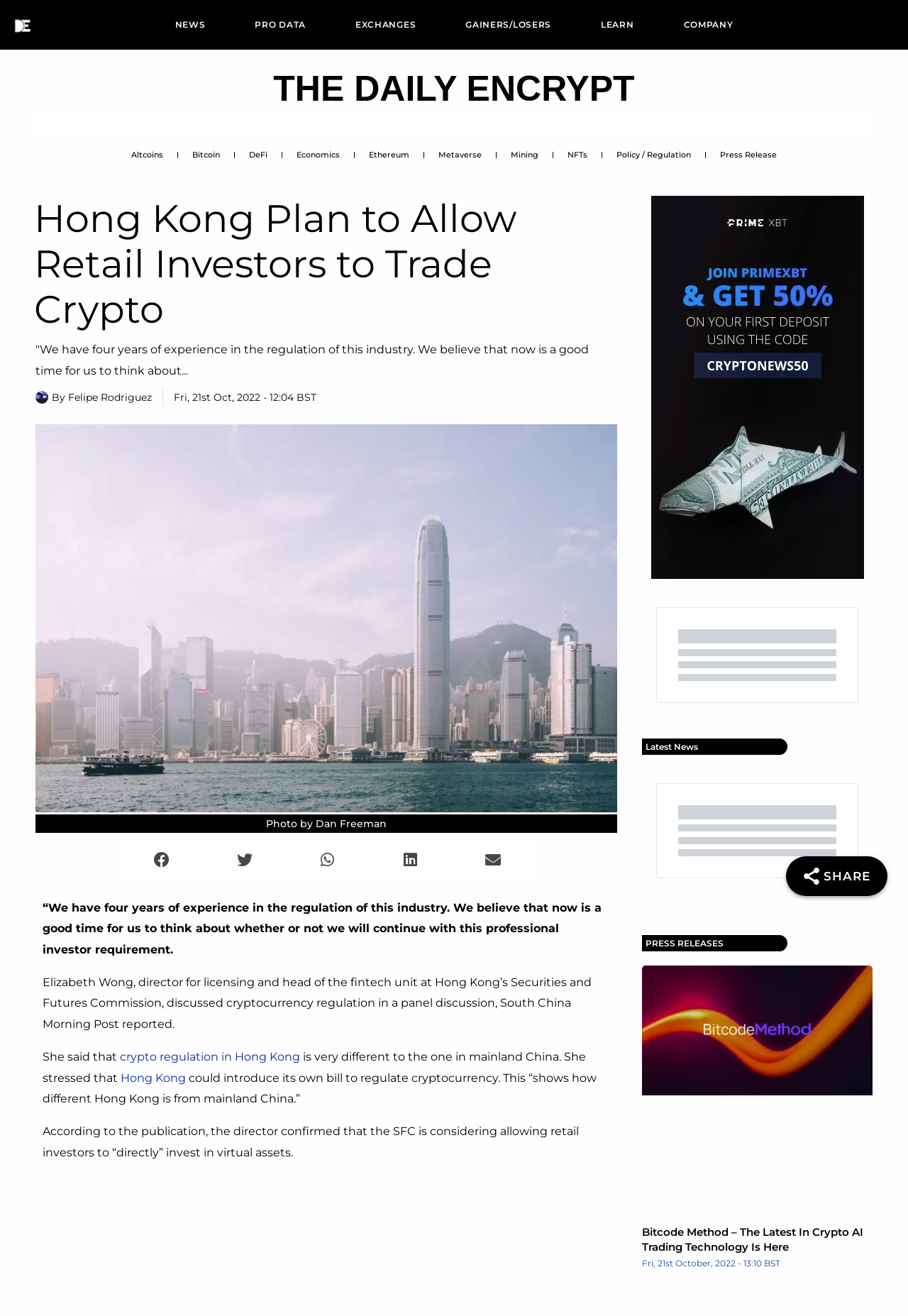Please specify the bounding box coordinates of the clickable section necessary to execute the following command: "Read the latest news".

[0.711, 0.564, 0.867, 0.571]